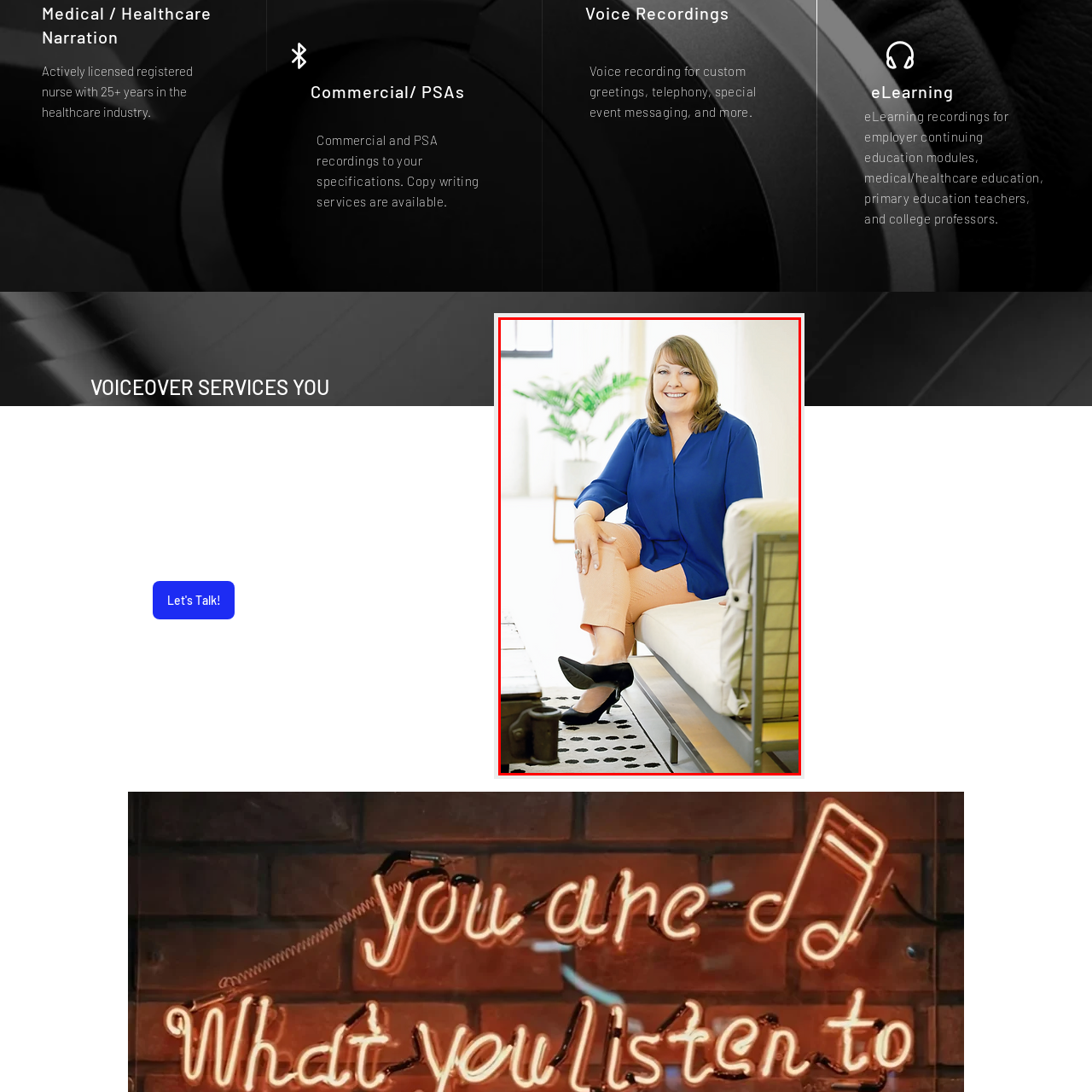What type of plant is in the background?
Check the image enclosed by the red bounding box and reply to the question using a single word or phrase.

Potted plant